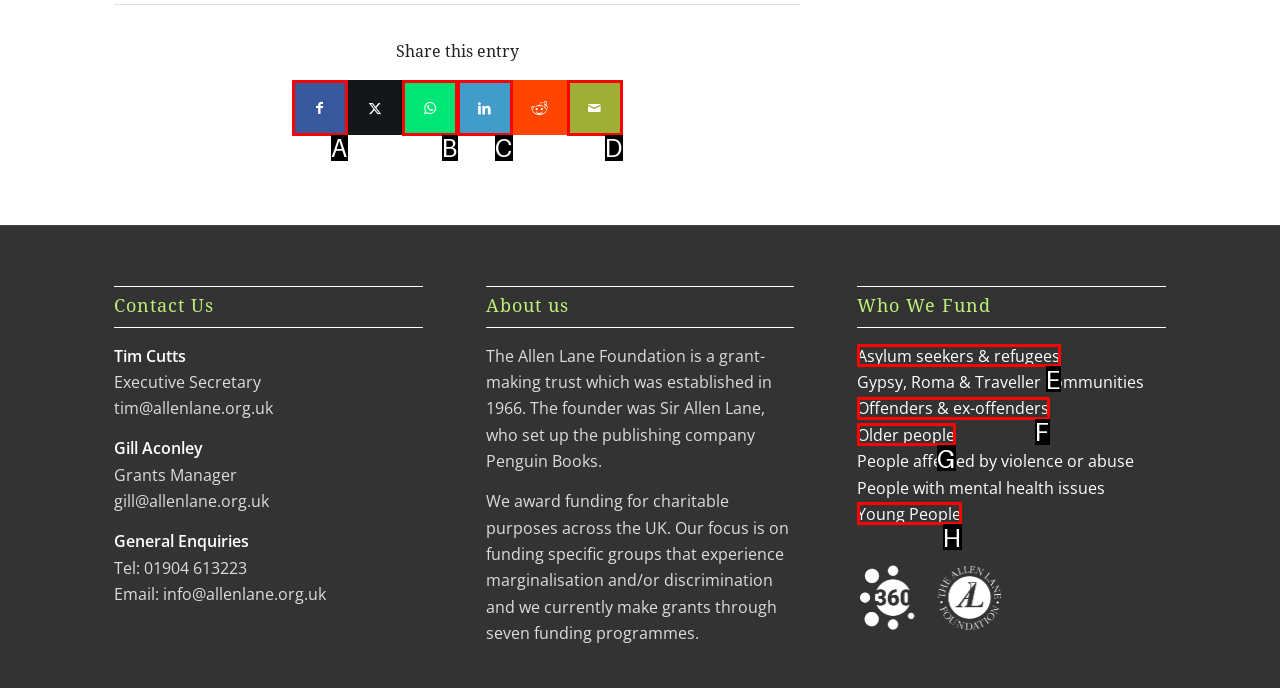Pick the HTML element that corresponds to the description: Asylum seekers & refugees
Answer with the letter of the correct option from the given choices directly.

E